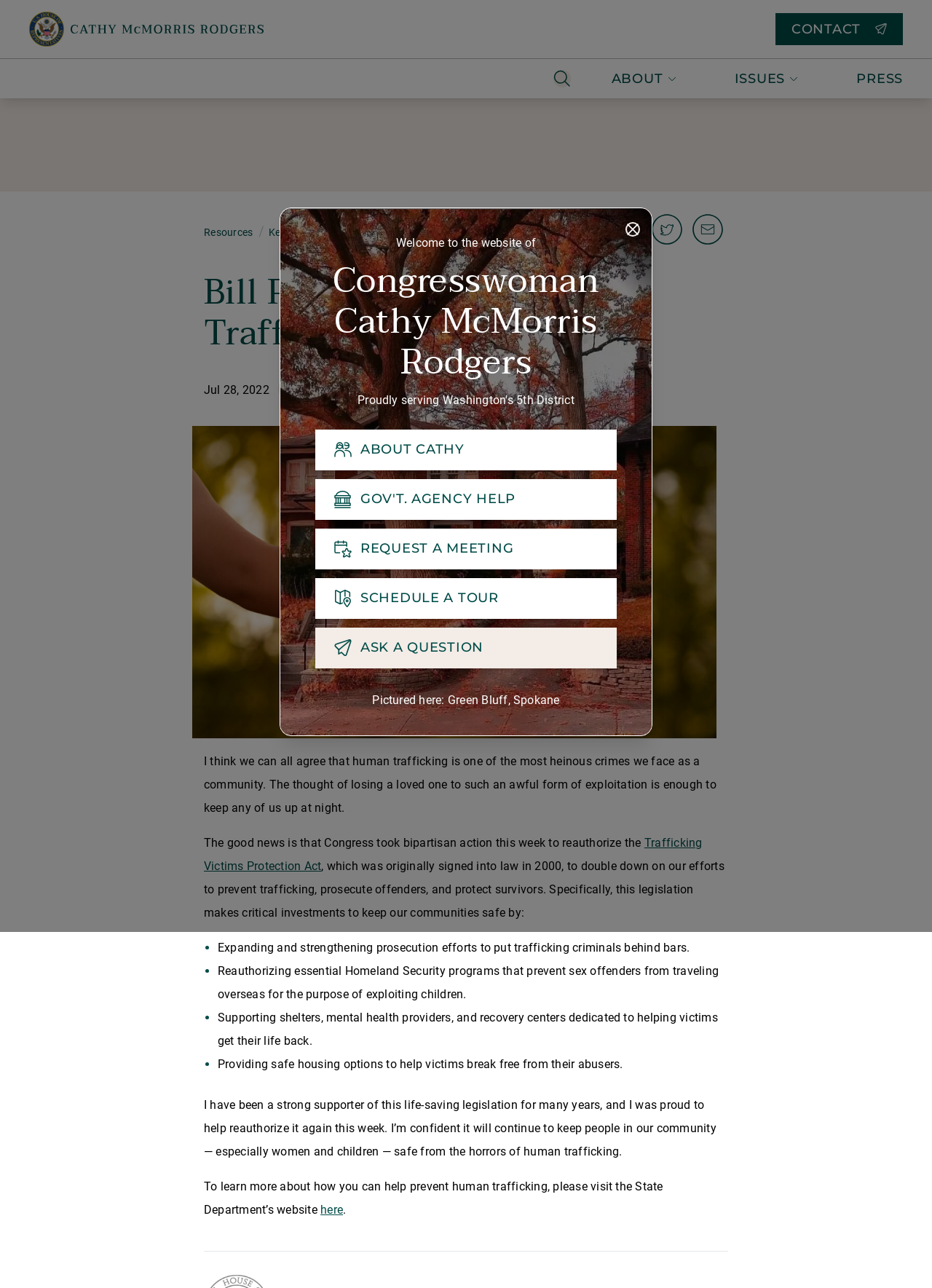Pinpoint the bounding box coordinates of the area that should be clicked to complete the following instruction: "Click the 'Keeping Communities Safe' link". The coordinates must be given as four float numbers between 0 and 1, i.e., [left, top, right, bottom].

[0.298, 0.293, 0.477, 0.313]